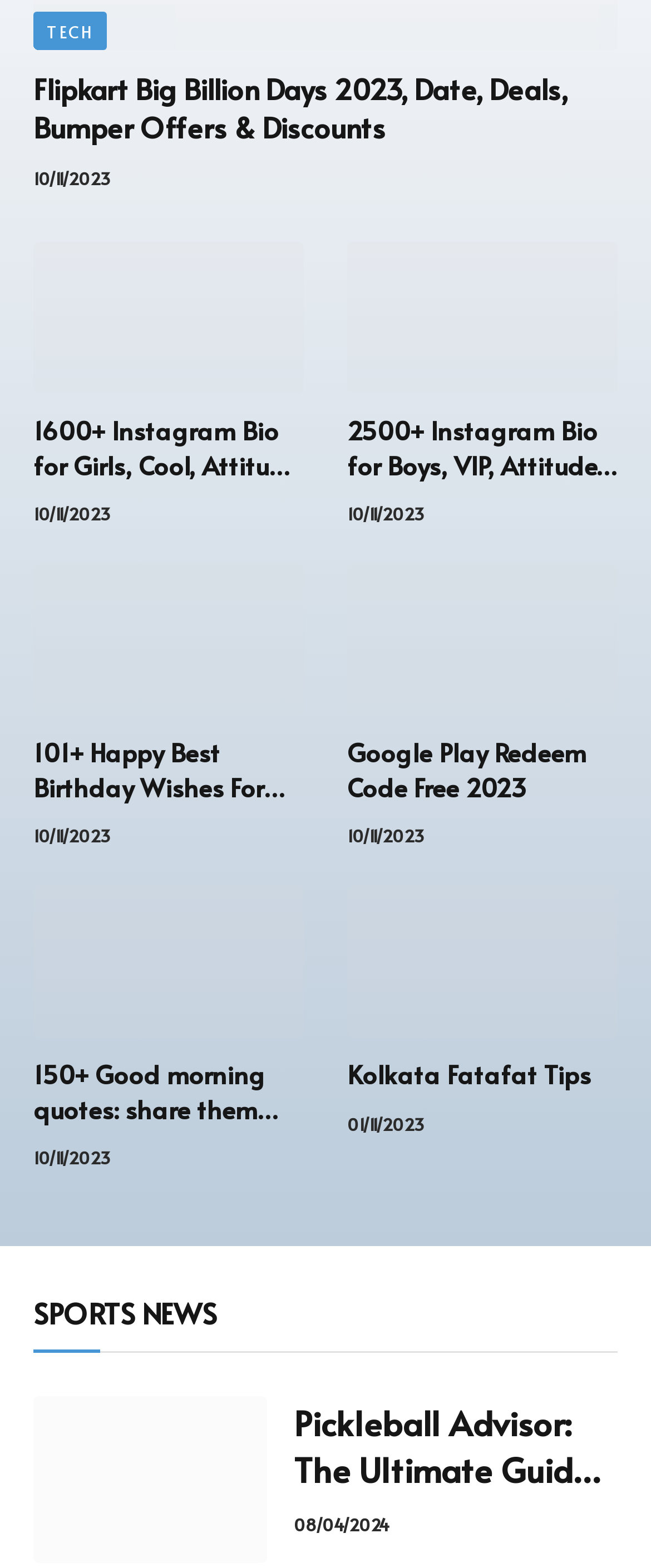Locate the bounding box coordinates of the element I should click to achieve the following instruction: "Check 'Good morning quotes'".

[0.051, 0.565, 0.467, 0.662]